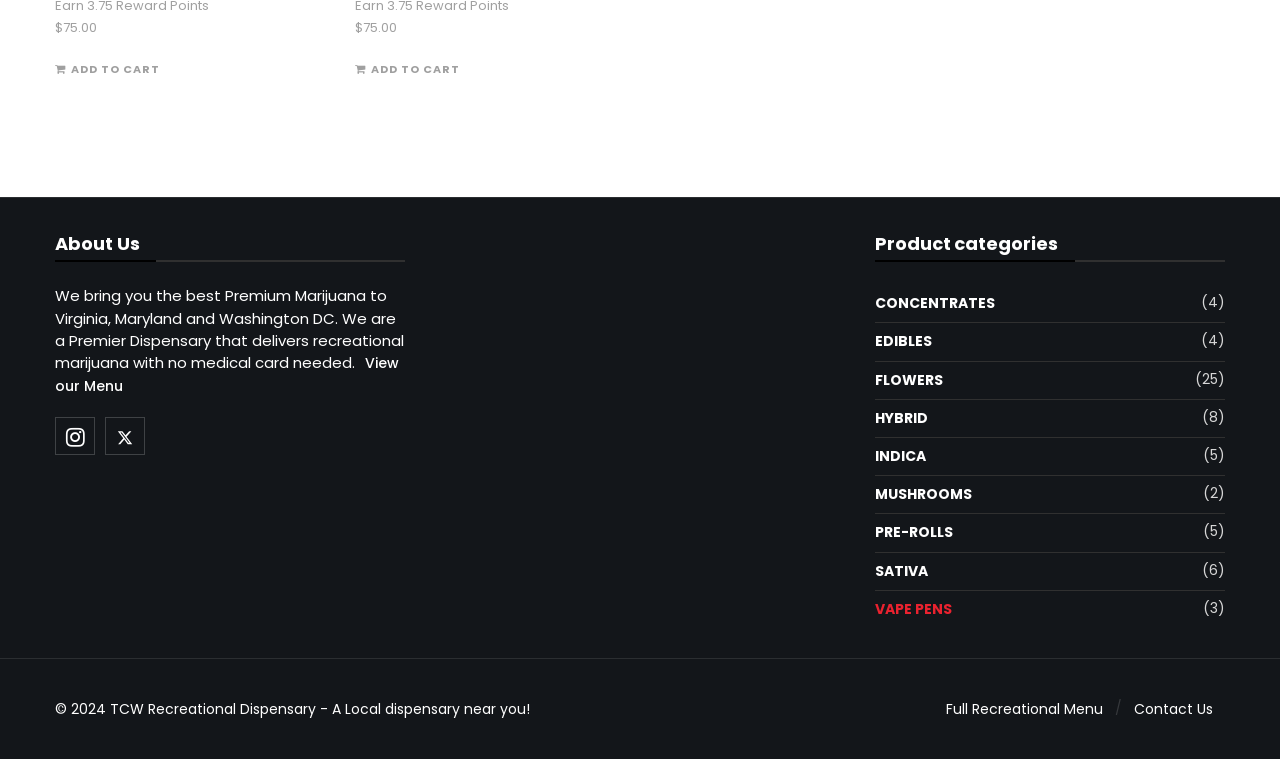How many product categories are listed?
Give a thorough and detailed response to the question.

I counted the number of links under the 'Product categories' heading, which are 'CONCENTRATES', 'EDIBLES', 'FLOWERS', 'HYBRID', 'INDICA', 'MUSHROOMS', 'PRE-ROLLS', 'SATIVA', 'VAPE PENS', and found that there are 11 product categories listed.